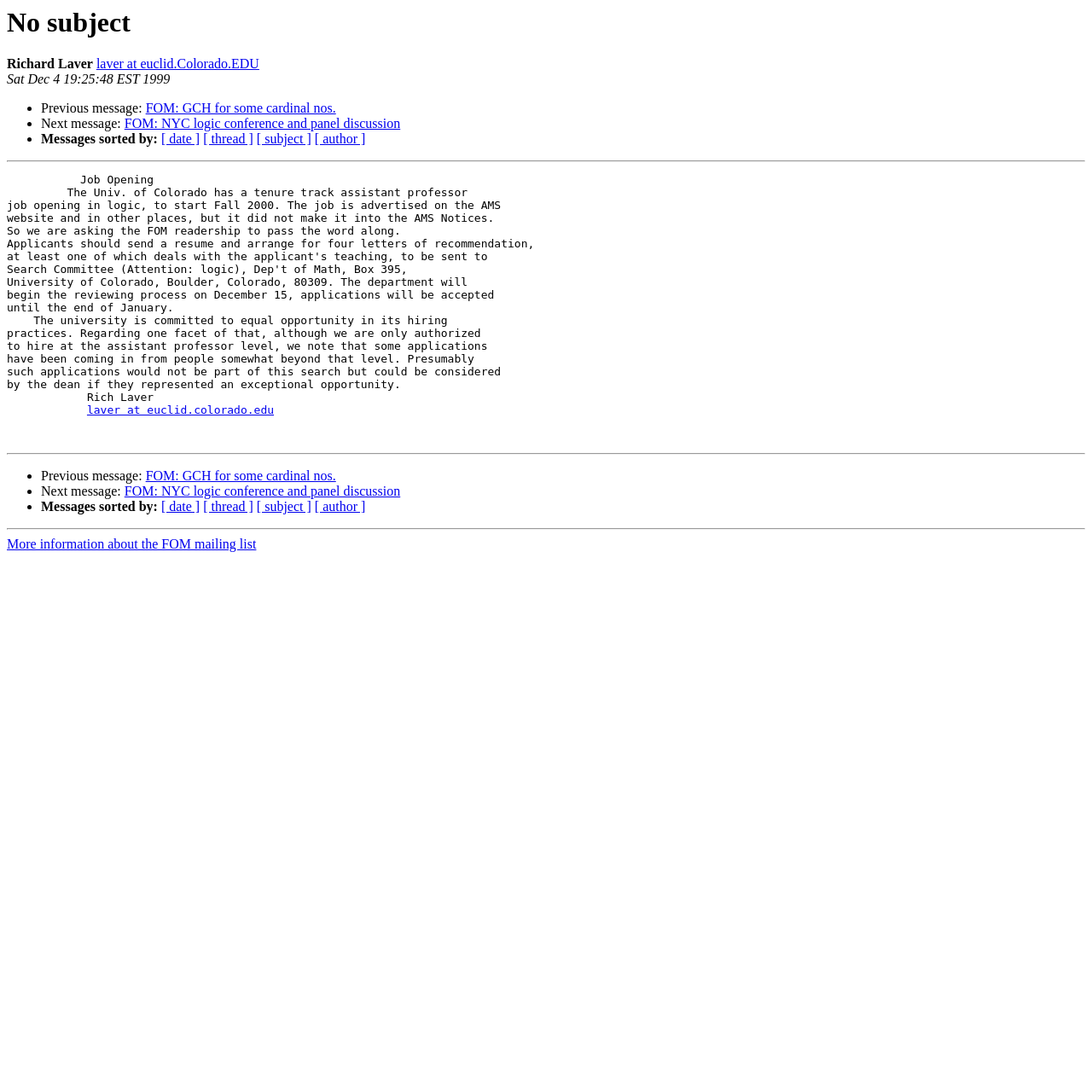Write a detailed summary of the webpage.

This webpage appears to be an archived email message from a mailing list. At the top, there is a heading with the title "No subject" followed by the sender's name, "Richard Laver", and their email address, "laver at euclid.Colorado.EDU". Below this, there is a timestamp indicating when the message was sent, "Sat Dec 4 19:25:48 EST 1999".

The main content of the page is divided into sections, separated by horizontal lines. The first section contains links to previous and next messages in the mailing list, as well as options to sort messages by date, thread, subject, or author.

Below this, there is another section with the same links and sorting options, suggesting that this may be a repeated pattern for navigating through the mailing list archives.

At the bottom of the page, there is a link to "More information about the FOM mailing list", which may provide details about the list's purpose and how to subscribe or unsubscribe.

Throughout the page, there are several links to specific email messages, including "FOM: GCH for some cardinal nos." and "FOM: NYC logic conference and panel discussion", which may be related to the topic of the mailing list.